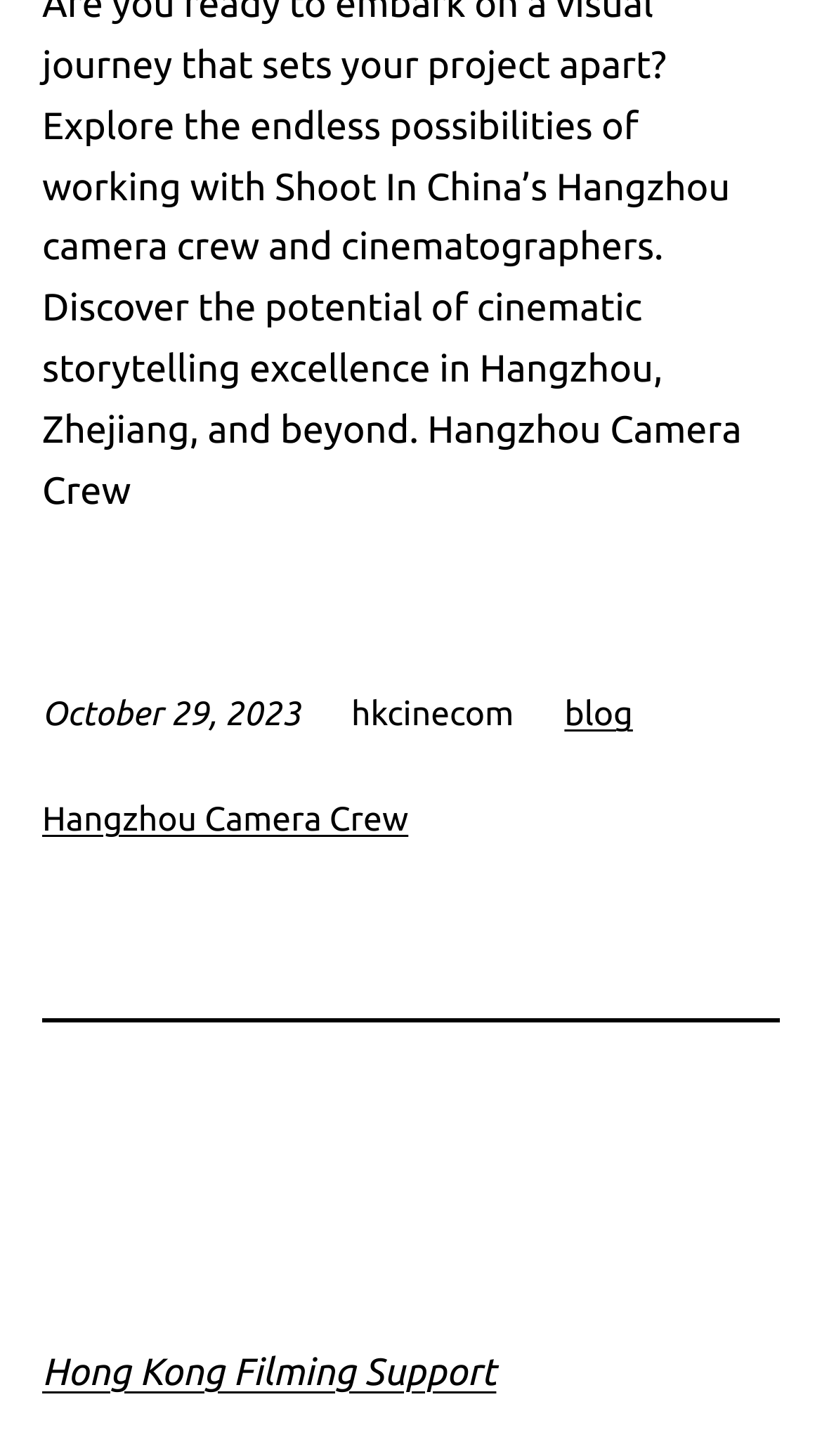What is the name of the website?
Using the visual information, answer the question in a single word or phrase.

hkcinecom